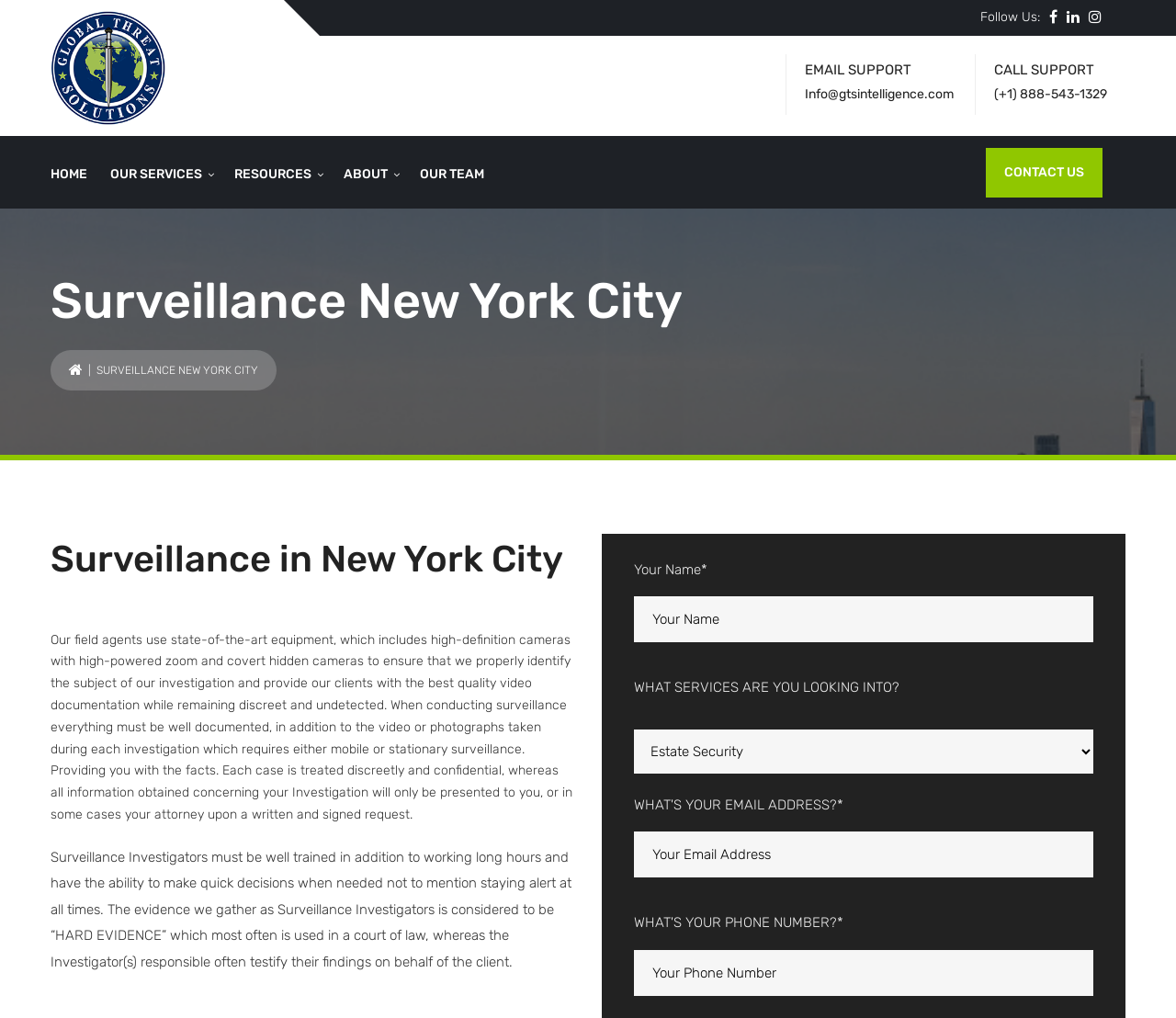What is the company's phone number?
Use the image to give a comprehensive and detailed response to the question.

I found the phone number by looking at the 'CALL SUPPORT' section, where it is listed as '(+1) 888-543-1329'.